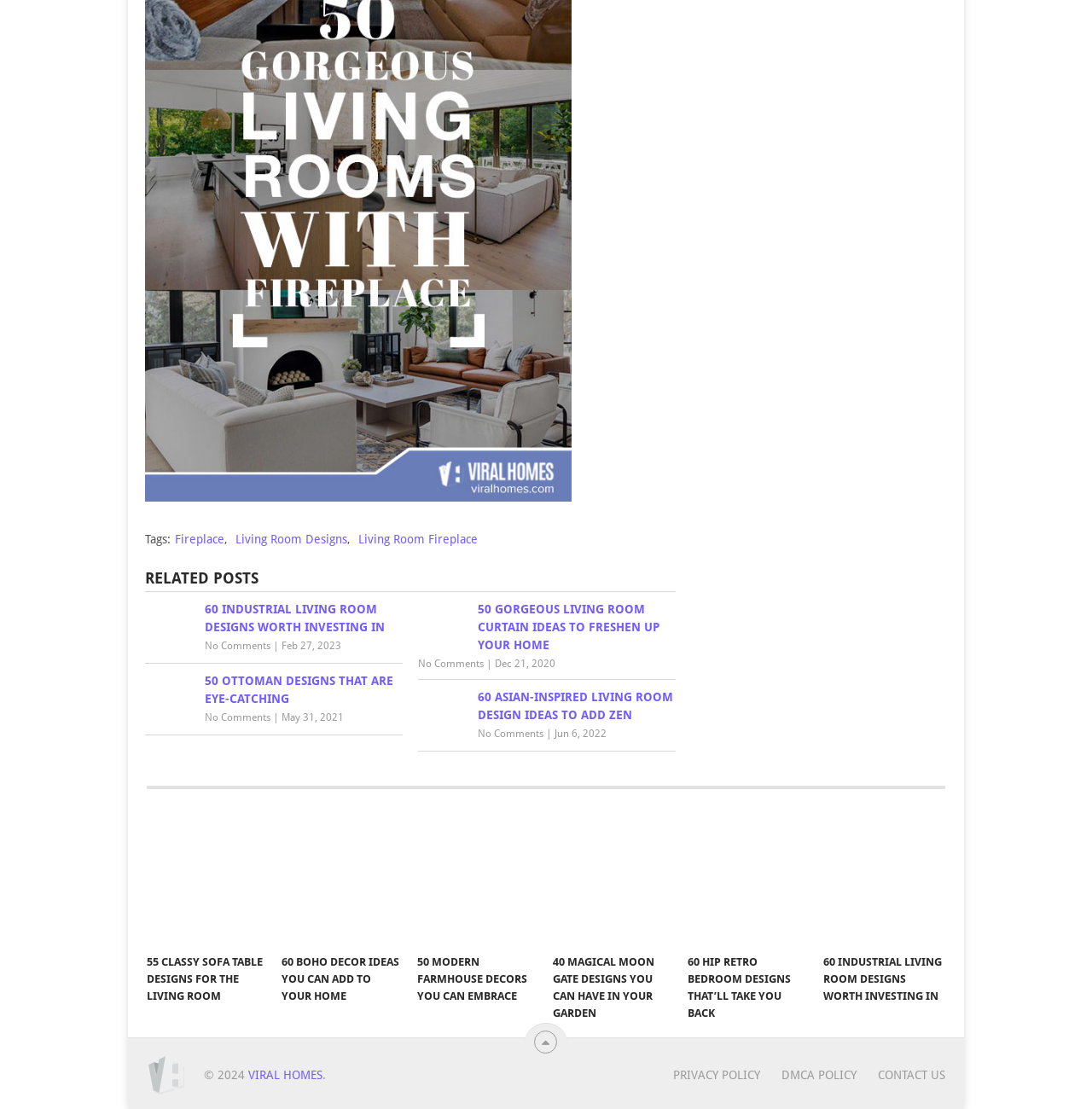Find the bounding box of the web element that fits this description: "Fireplace".

[0.16, 0.48, 0.205, 0.492]